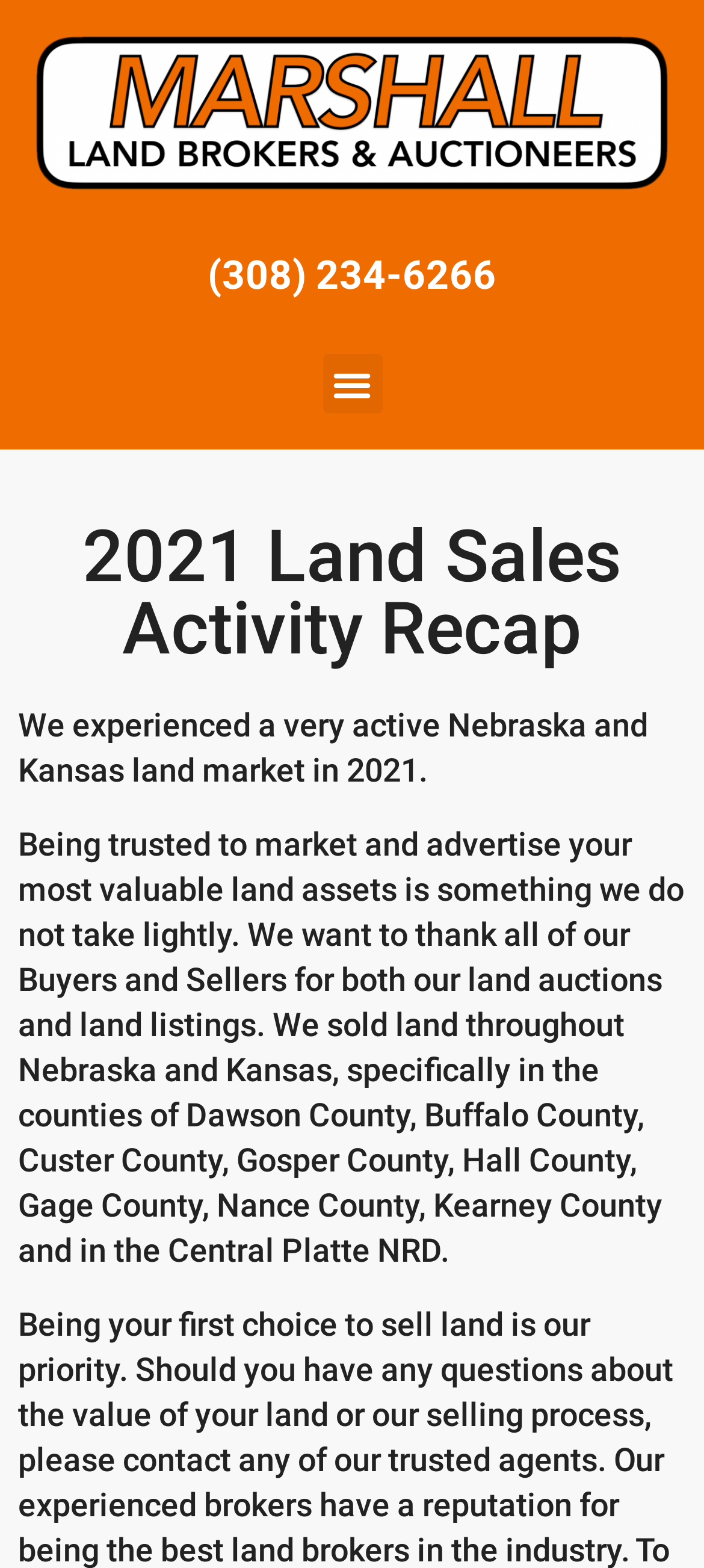Ascertain the bounding box coordinates for the UI element detailed here: "(308) 234-6266". The coordinates should be provided as [left, top, right, bottom] with each value being a float between 0 and 1.

[0.295, 0.161, 0.705, 0.19]